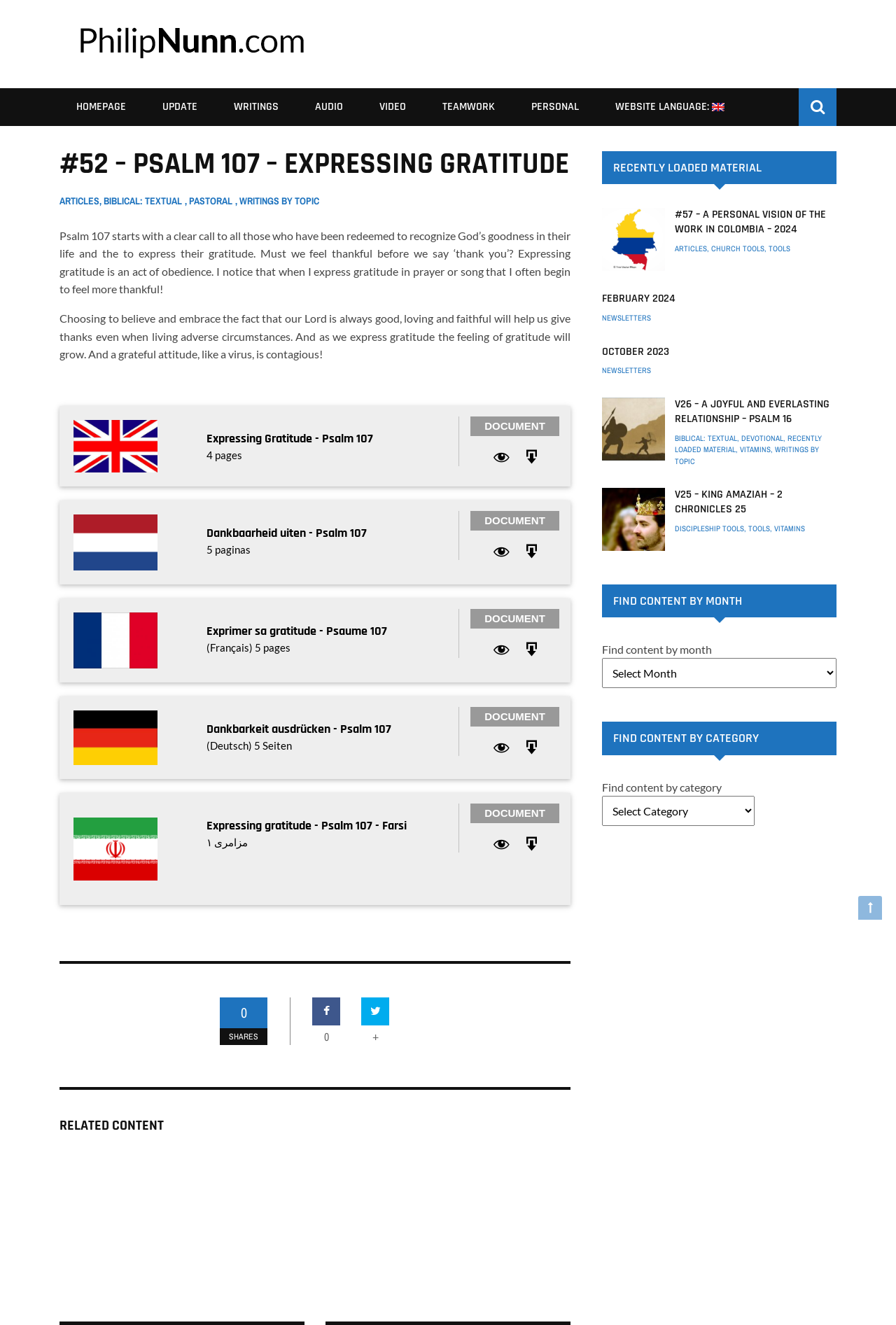Locate the bounding box of the UI element defined by this description: "Vitamins". The coordinates should be given as four float numbers between 0 and 1, formatted as [left, top, right, bottom].

[0.826, 0.335, 0.86, 0.343]